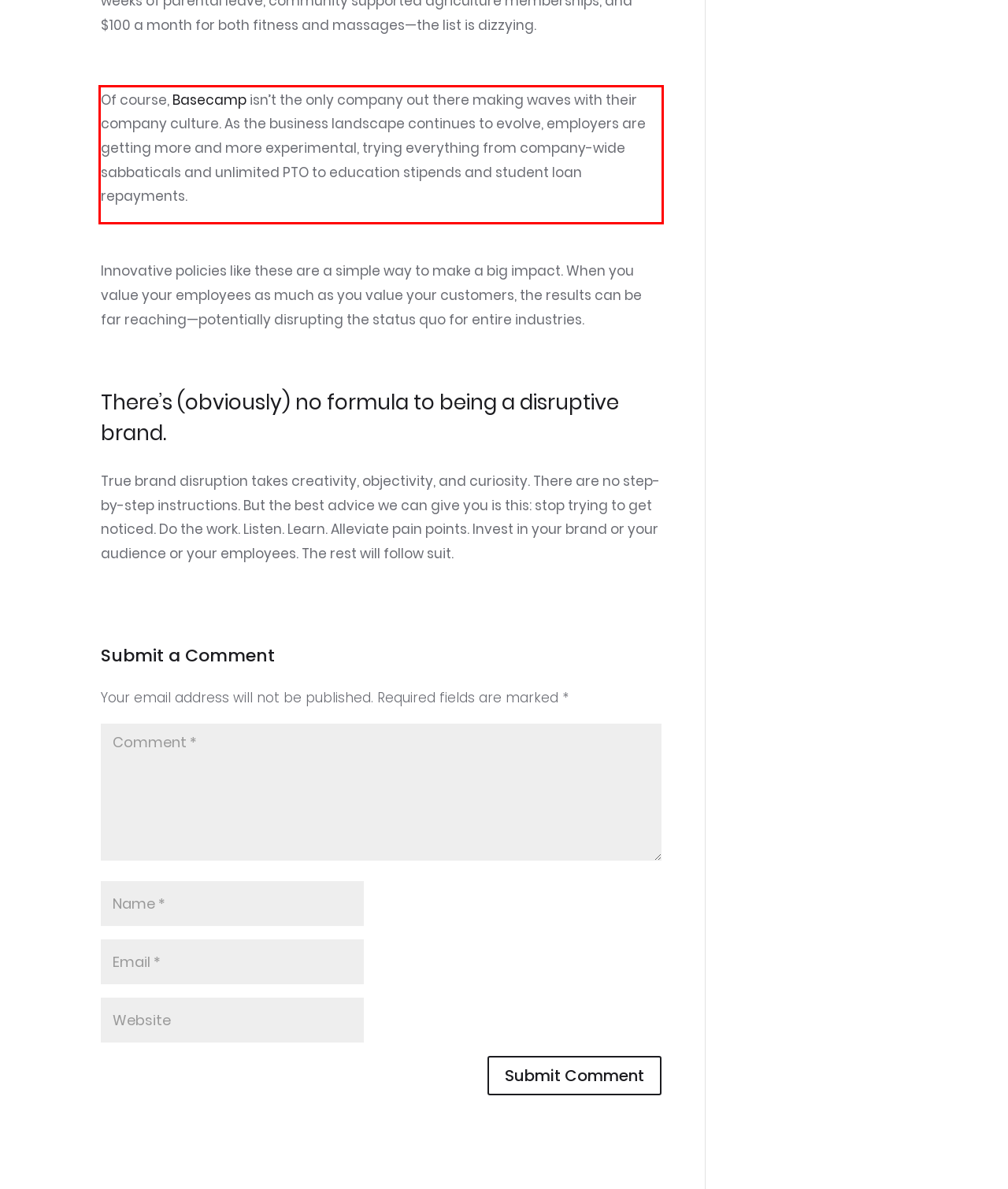You are provided with a screenshot of a webpage featuring a red rectangle bounding box. Extract the text content within this red bounding box using OCR.

Of course, Basecamp isn’t the only company out there making waves with their company culture. As the business landscape continues to evolve, employers are getting more and more experimental, trying everything from company-wide sabbaticals and unlimited PTO to education stipends and student loan repayments.